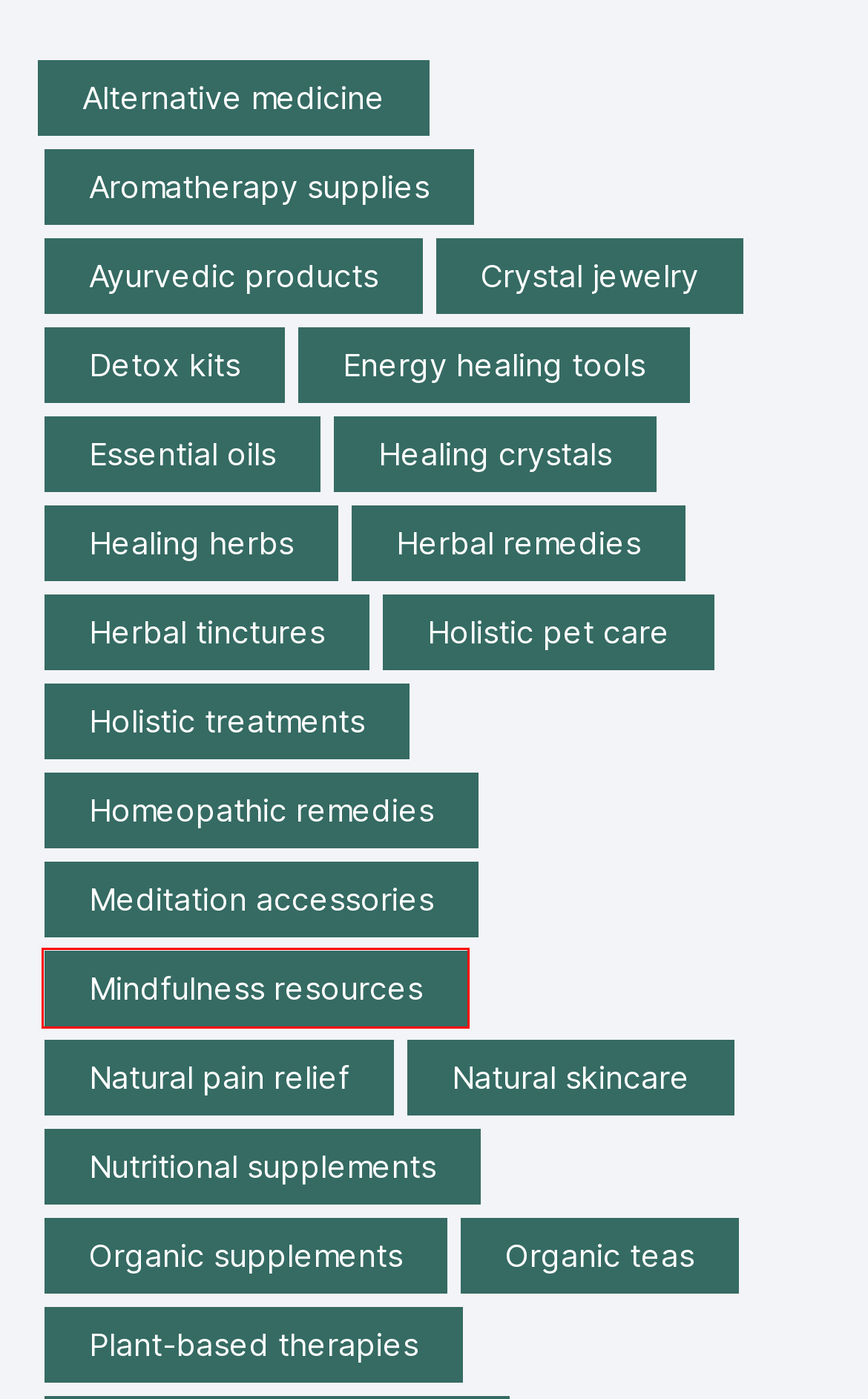After examining the screenshot of a webpage with a red bounding box, choose the most accurate webpage description that corresponds to the new page after clicking the element inside the red box. Here are the candidates:
A. Detox kits – Buy Natural Healing
B. Homeopathic remedies – Buy Natural Healing
C. Ayurvedic products – Buy Natural Healing
D. Essential oils – Buy Natural Healing
E. Energy healing tools – Buy Natural Healing
F. Herbal remedies – Buy Natural Healing
G. Mindfulness resources – Buy Natural Healing
H. Holistic pet care – Buy Natural Healing

G